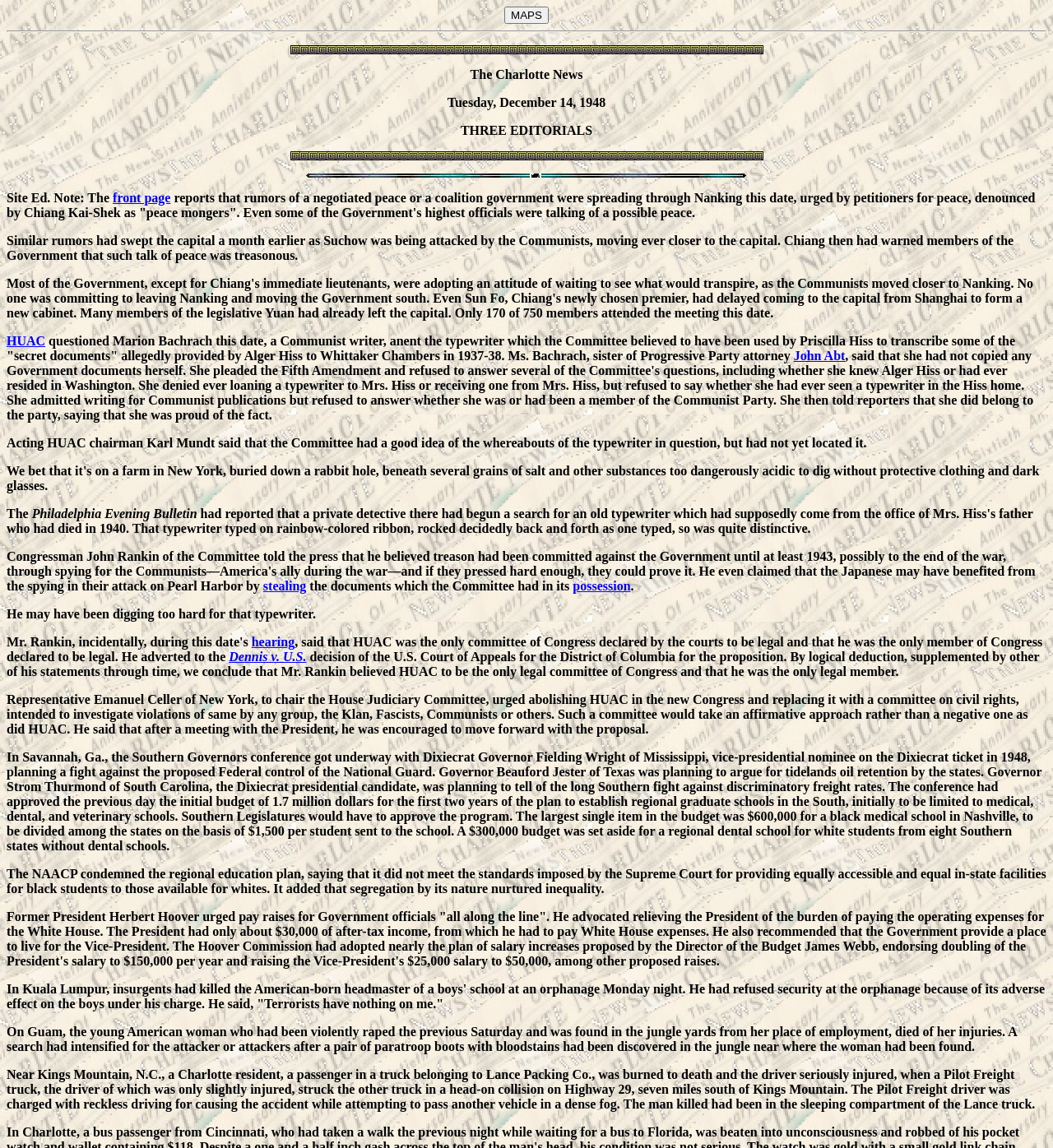Find the bounding box coordinates for the area you need to click to carry out the instruction: "Click the 'HUAC' link". The coordinates should be four float numbers between 0 and 1, indicated as [left, top, right, bottom].

[0.006, 0.291, 0.043, 0.303]